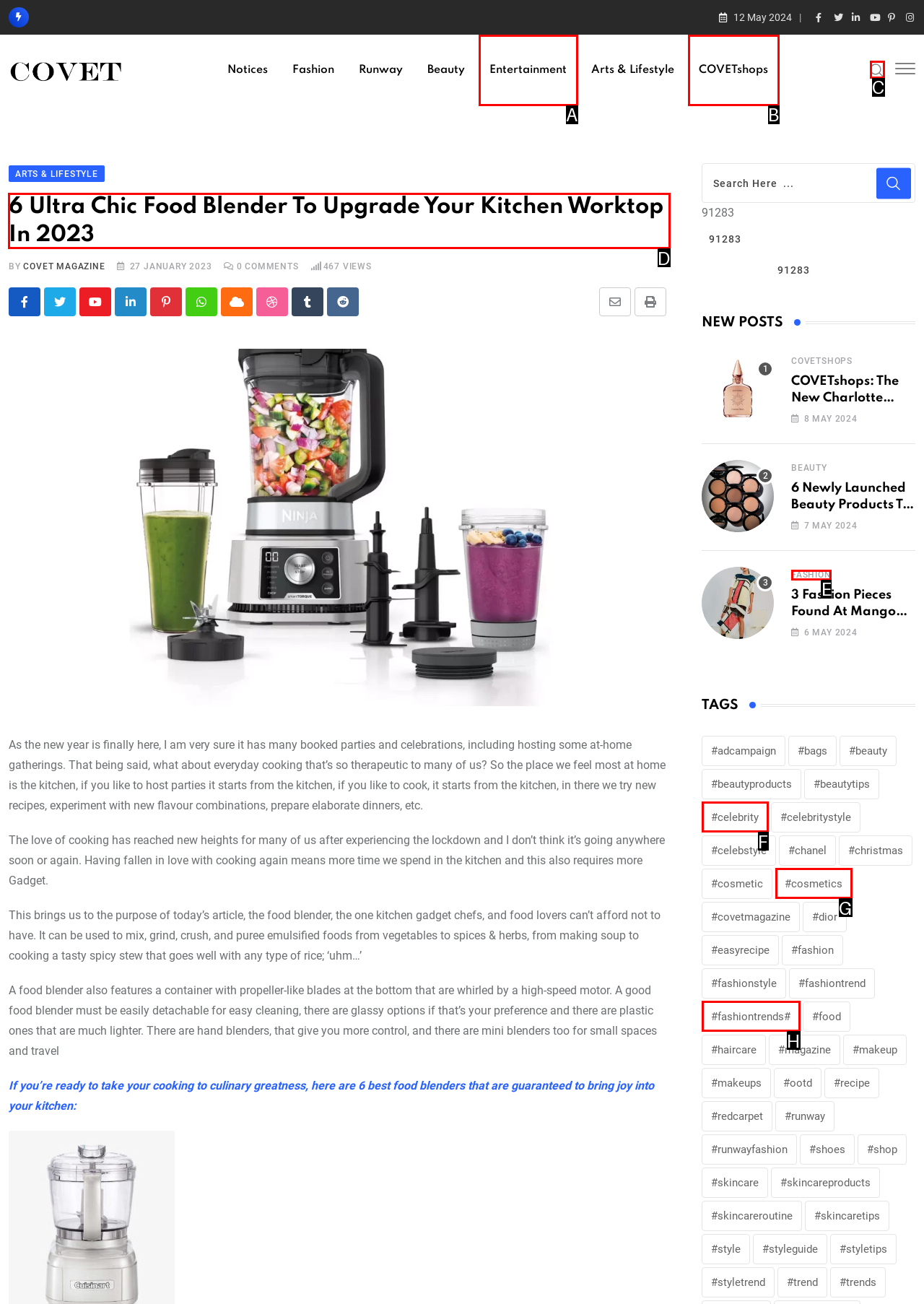What option should I click on to execute the task: Read the article about 6 ultra chic food blenders? Give the letter from the available choices.

D